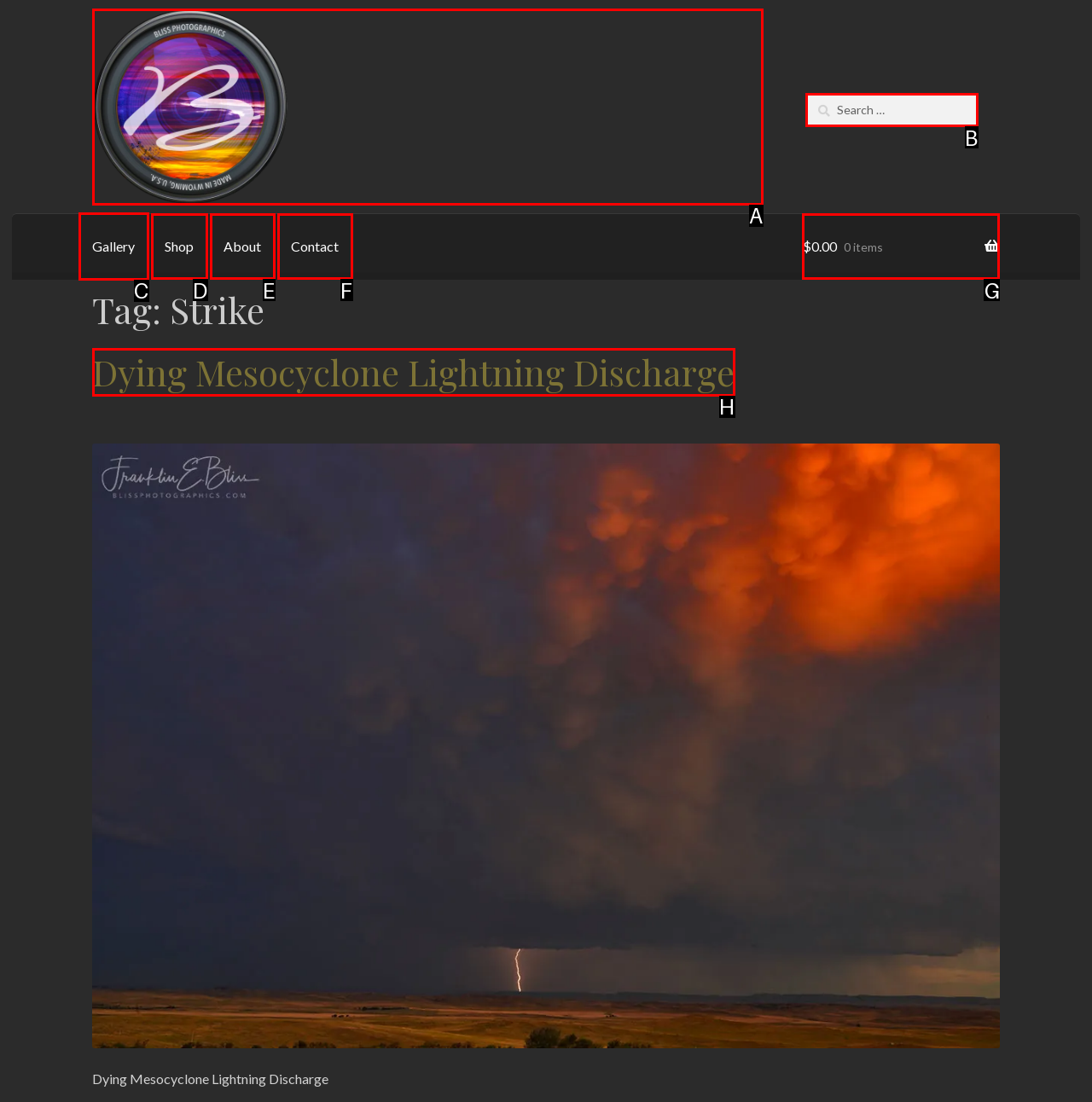For the task "go to gallery", which option's letter should you click? Answer with the letter only.

C